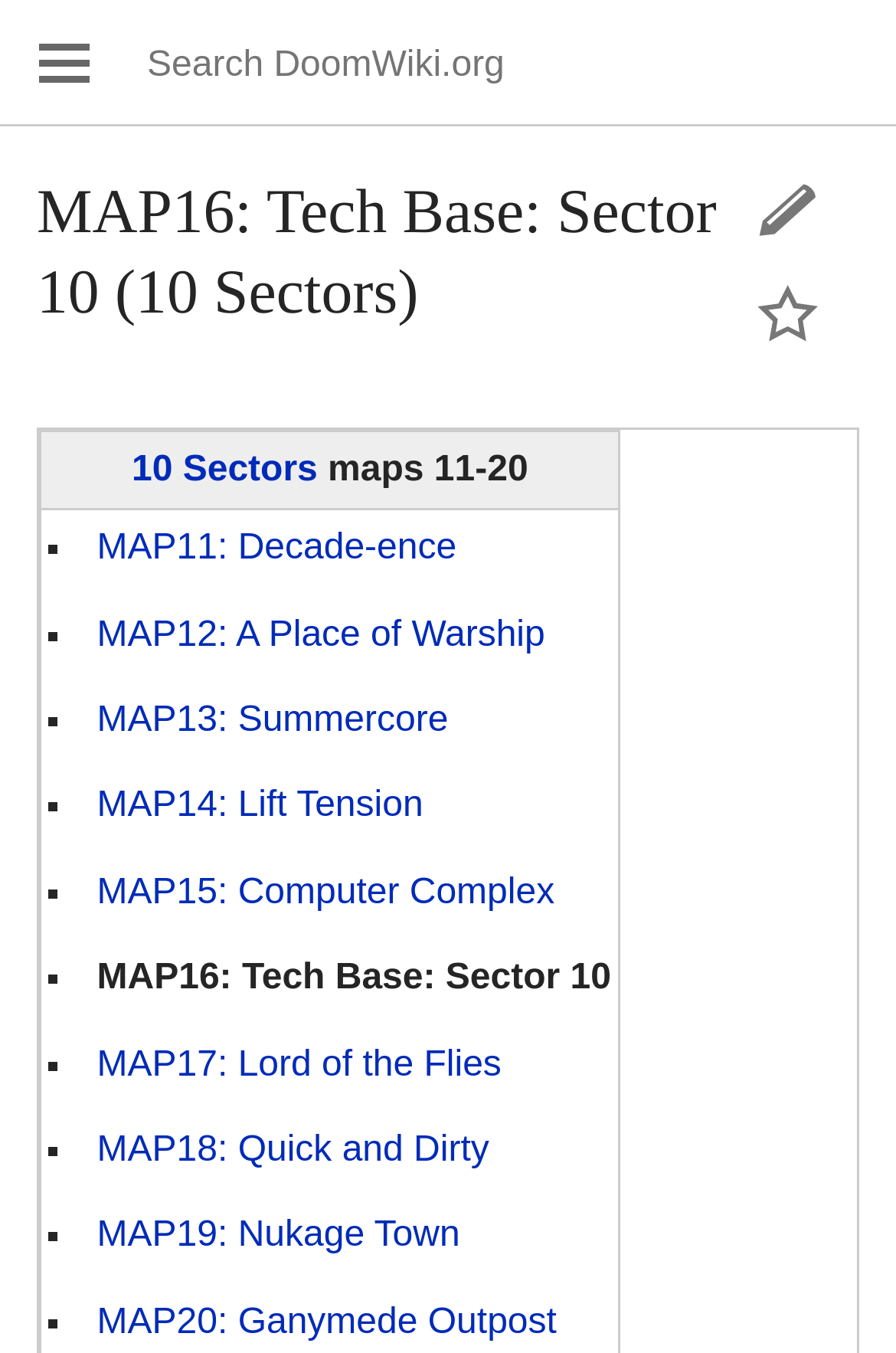Determine the bounding box coordinates for the area you should click to complete the following instruction: "Open main menu".

[0.0, 0.025, 0.144, 0.066]